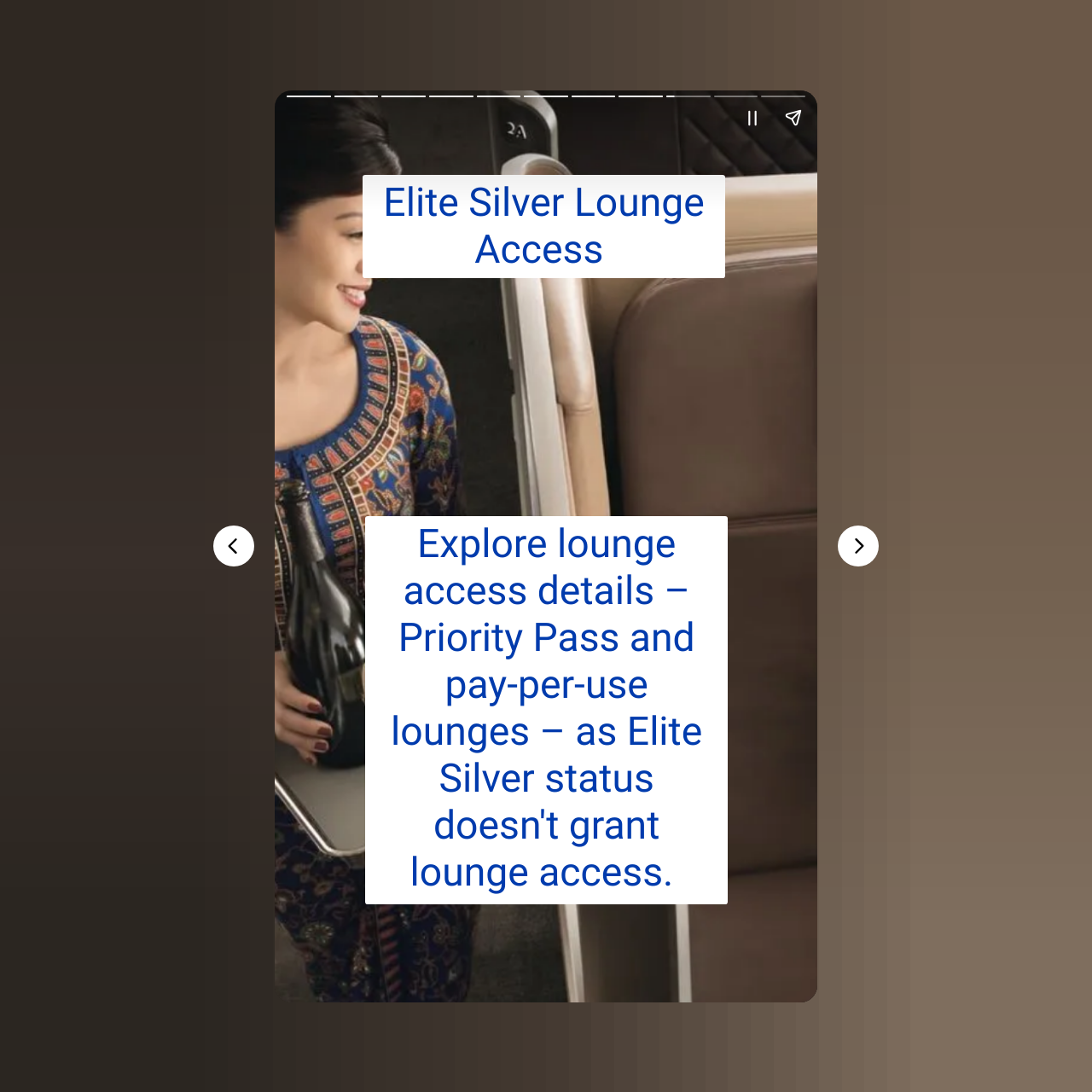How many complementary elements are on the page?
Using the visual information, respond with a single word or phrase.

2